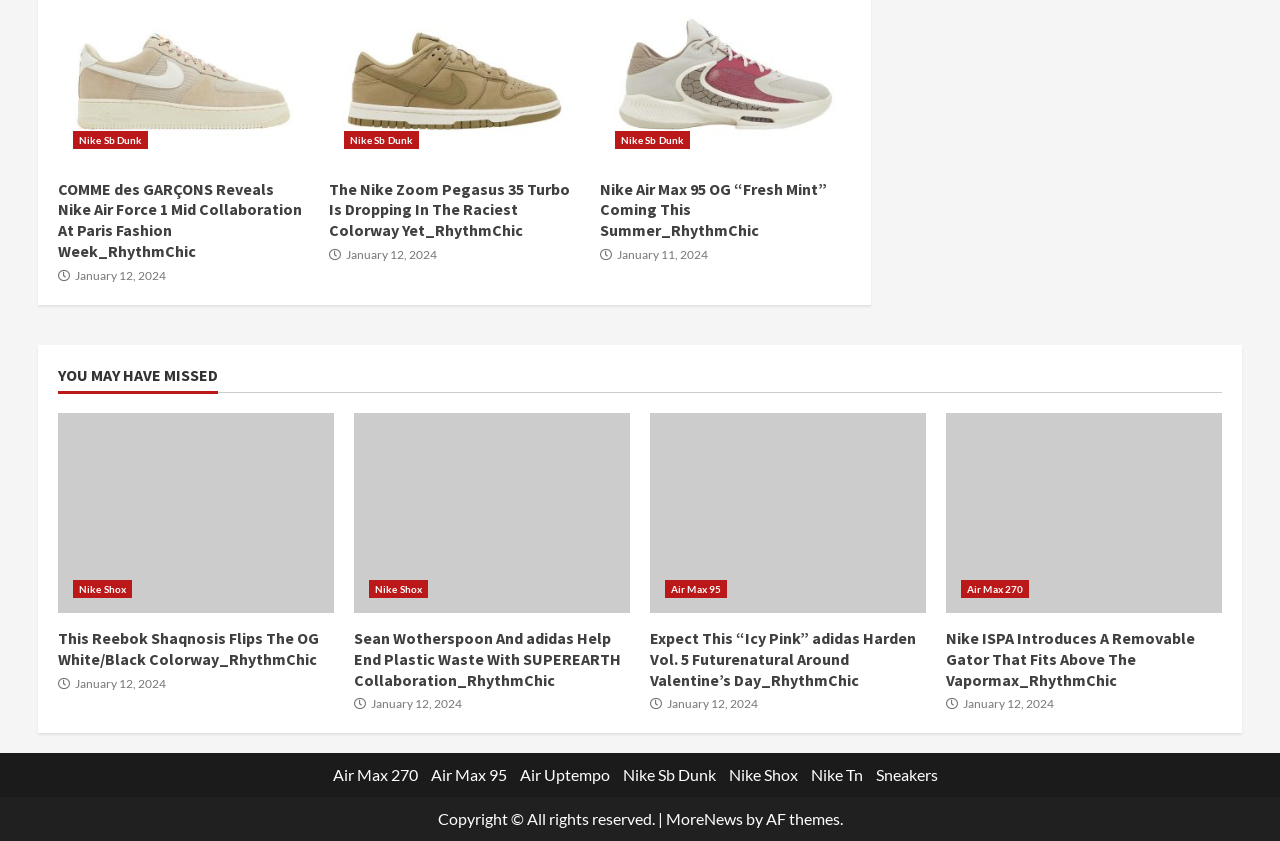What is the text of the copyright notice at the bottom of the page?
Look at the image and construct a detailed response to the question.

I found the copyright notice by looking at the StaticText element with the text 'Copyright © All rights reserved.' which is located at the bottom of the page.